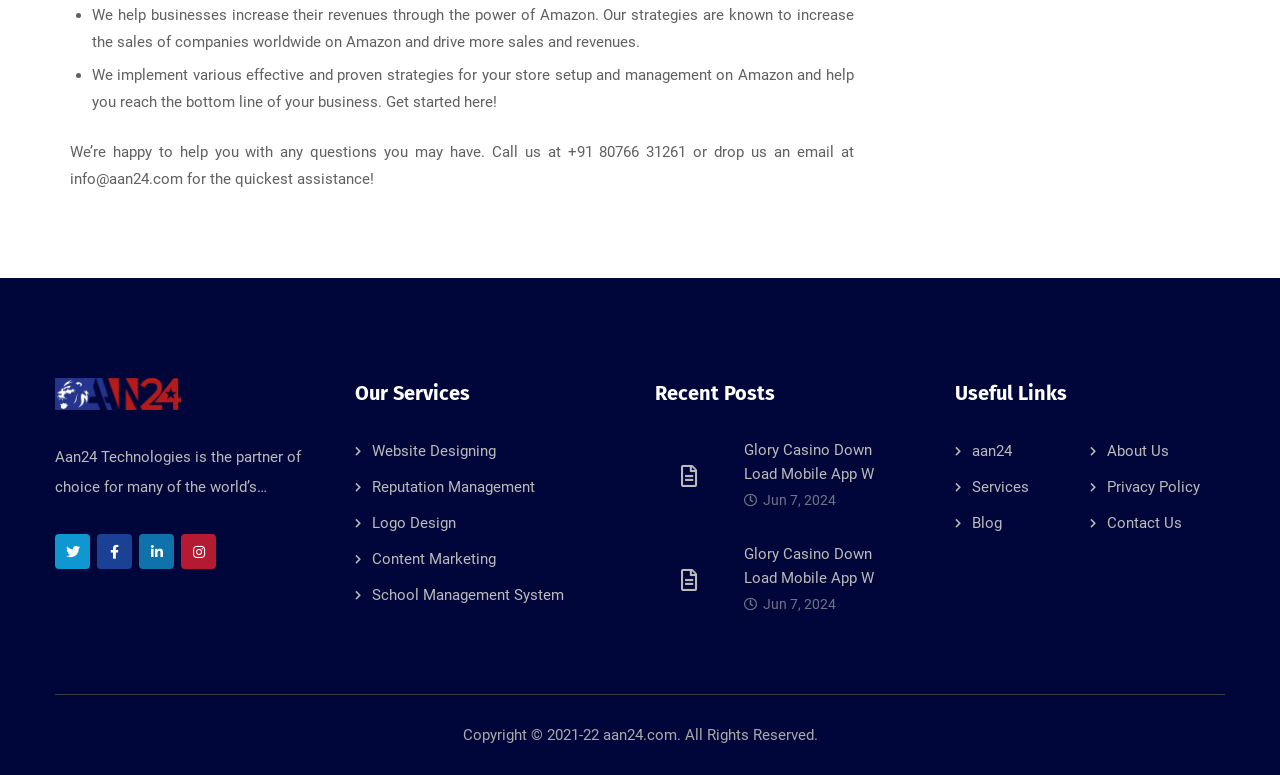How can one contact Aan24 Technologies for assistance?
Answer the question with a single word or phrase by looking at the picture.

Call or email